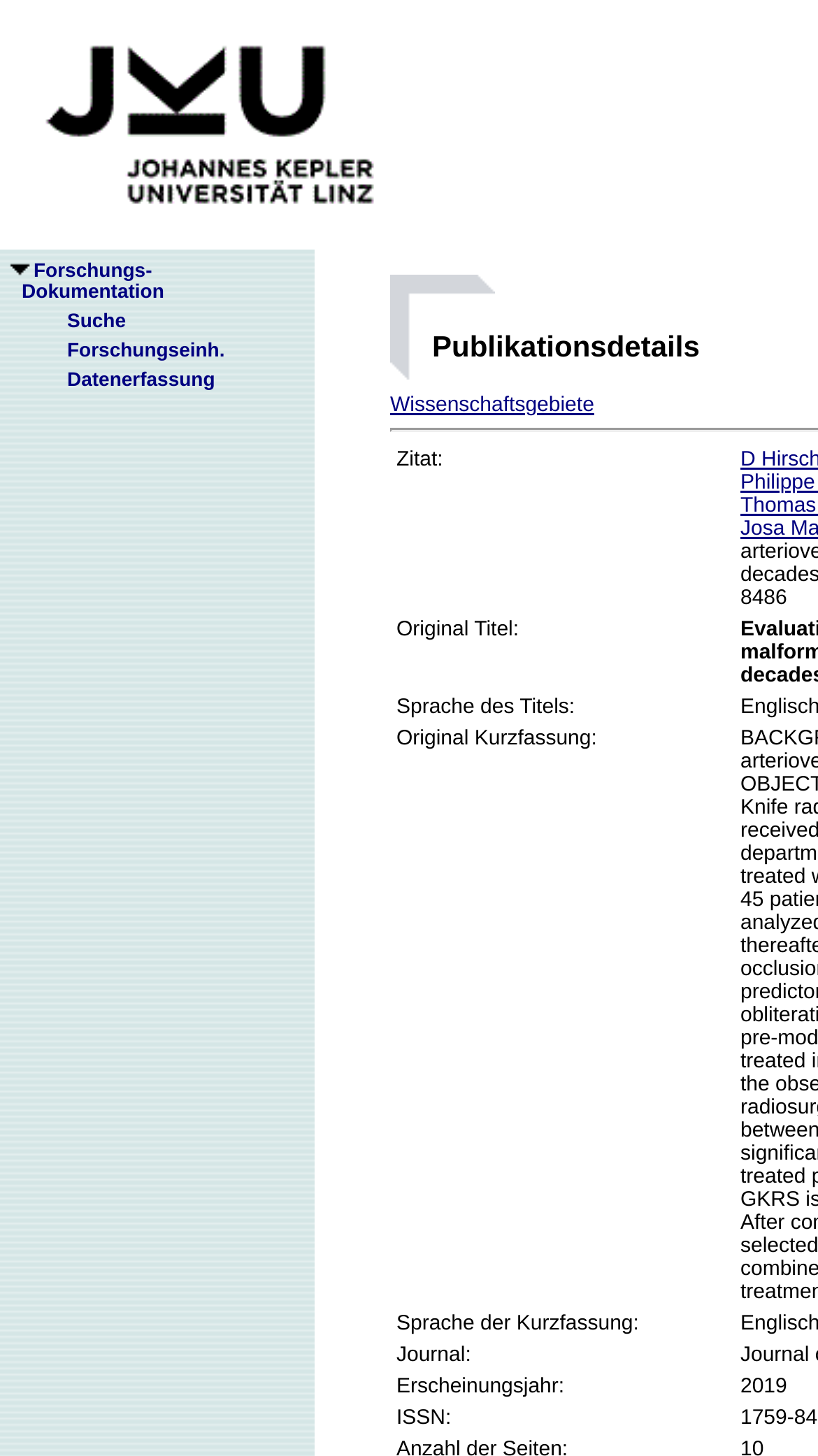Describe every aspect of the webpage comprehensively.

The webpage is a publication page from the JKU-FoDok Forschungsdokumentation der Universität Linz, a research documentation platform. At the top, there is a header section with a logo of JKU Linz on the left and a series of links on the right, including "Forschungs-Dokumentation", "Suche", "Forschungseinh.", and "Datenerfassung". 

Below the header, there is a main content section. On the left side, there is a navigation menu with a link to "Wissenschaftsgebiete". To the right of the navigation menu, there is a table with several rows, each containing information about a publication. The table has seven columns, labeled "Zitat:", "Original Titel:", "Sprache des Titels:", "Original Kurzfassung:", "Sprache der Kurzfassung:", "Journal:", and "Erscheinungsjahr:". The table appears to be displaying the details of a specific publication, "Evaluation of the radiosurgical treatment of cerebral arteriovenous malformations: a retrospective single-center analysis of three decades."